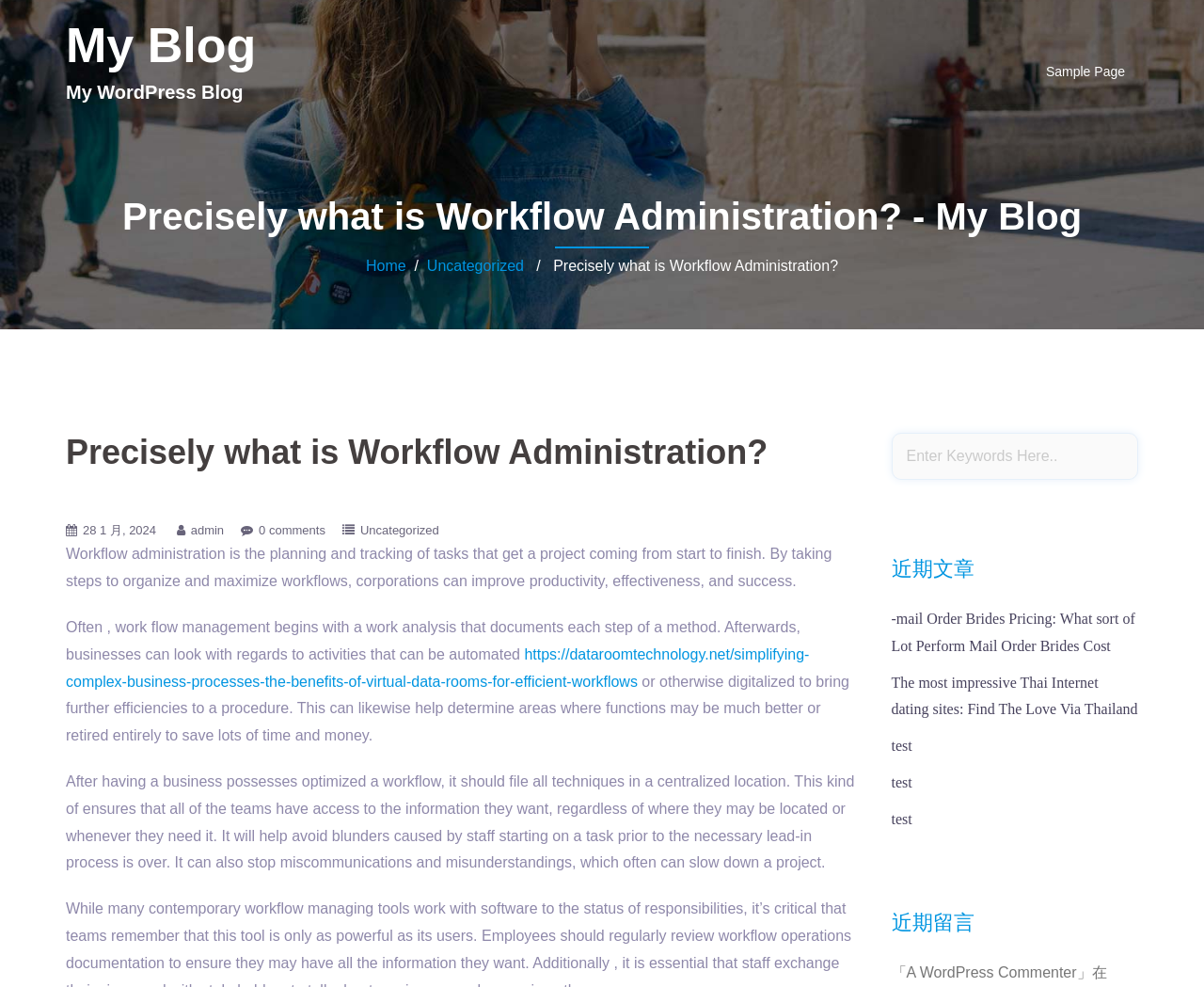Please find the bounding box coordinates of the element that needs to be clicked to perform the following instruction: "Visit the 'Sample Page'". The bounding box coordinates should be four float numbers between 0 and 1, represented as [left, top, right, bottom].

[0.869, 0.061, 0.934, 0.085]